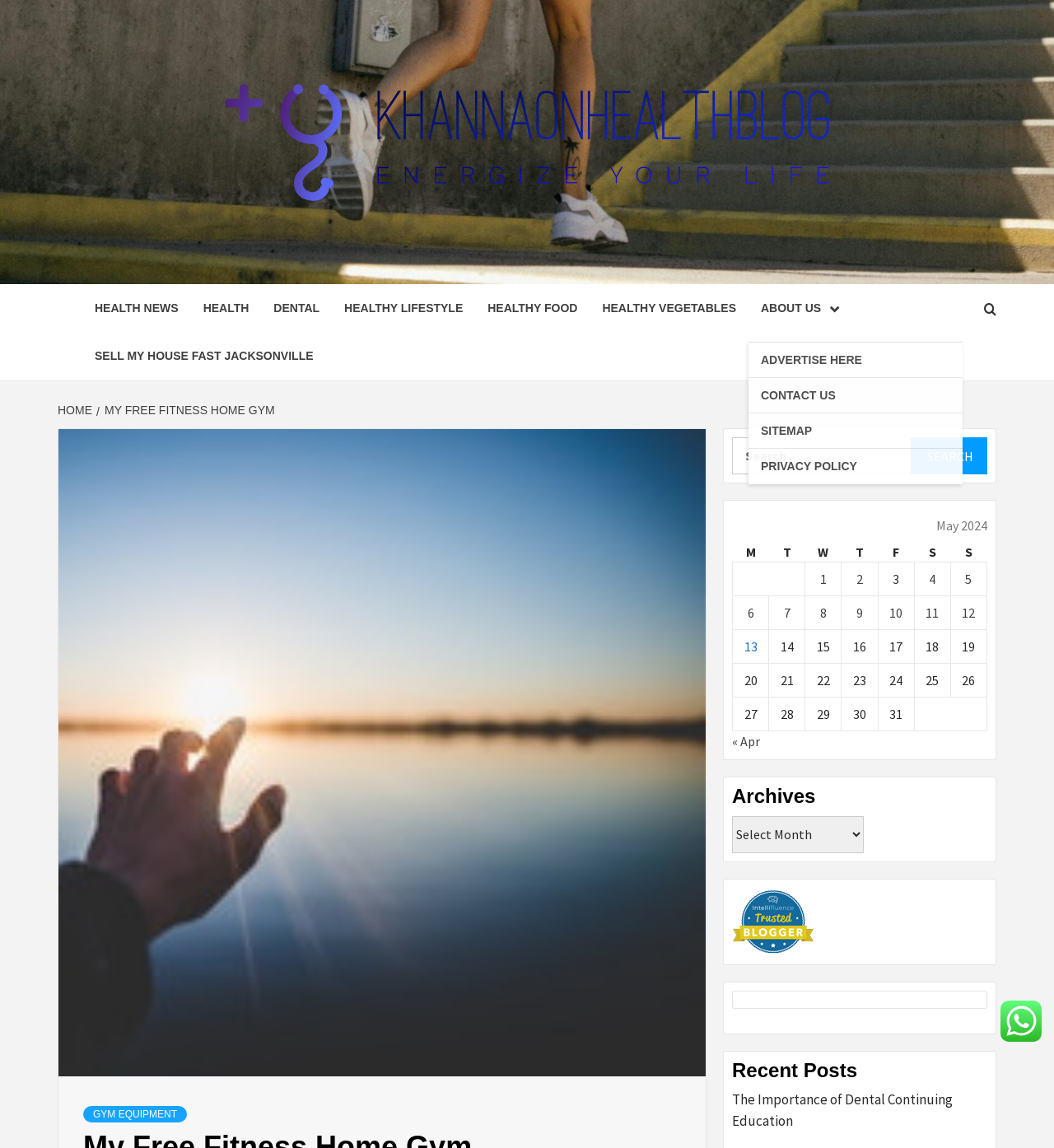What is the purpose of the search bar?
Please give a detailed and elaborate answer to the question.

The search bar is located at the top right corner of the webpage, and it has a placeholder text 'Search for:', suggesting that it is intended for users to search for specific posts or content within the website.